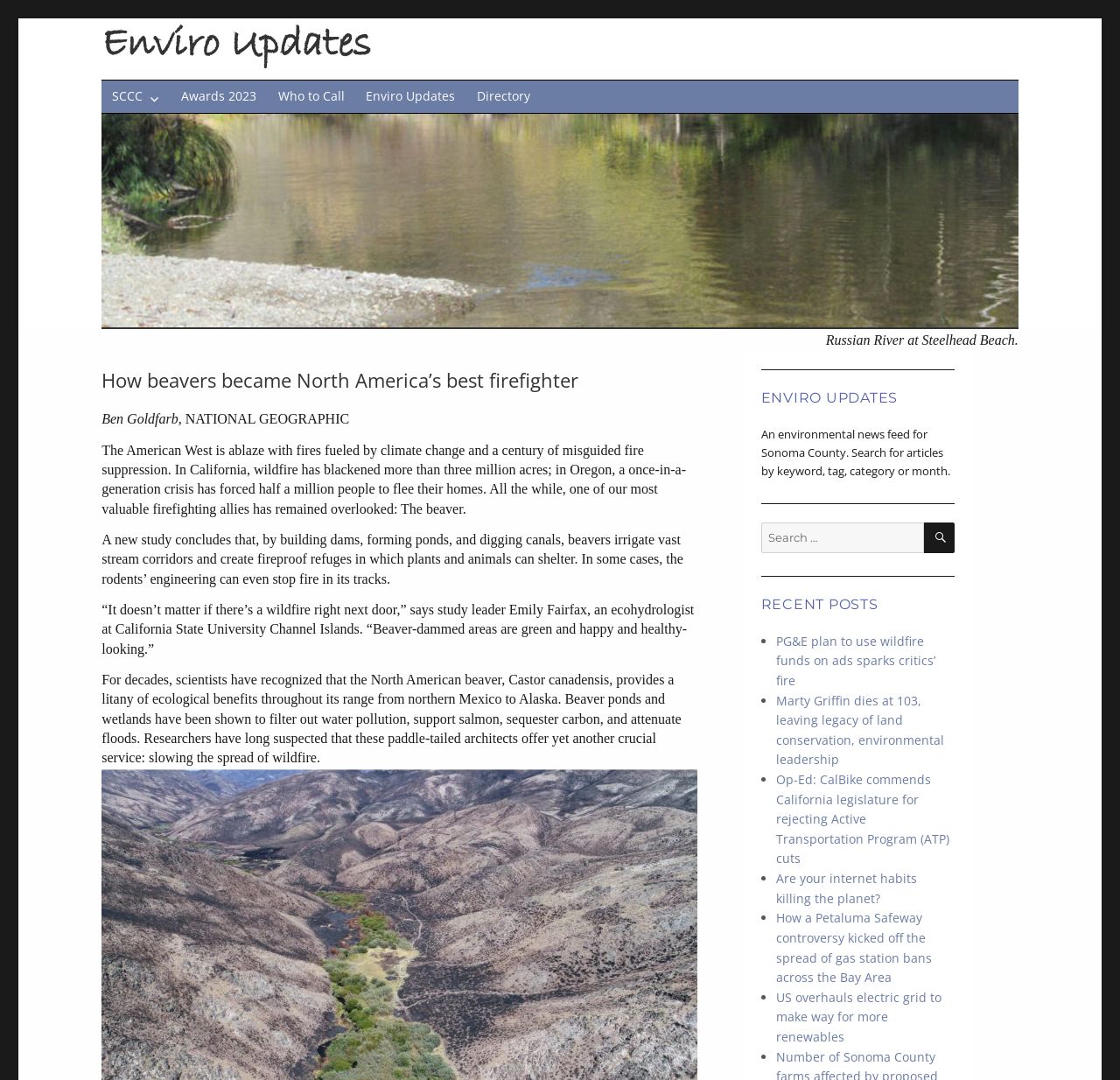Please identify the bounding box coordinates of the element on the webpage that should be clicked to follow this instruction: "Go to the start page for 1177". The bounding box coordinates should be given as four float numbers between 0 and 1, formatted as [left, top, right, bottom].

None